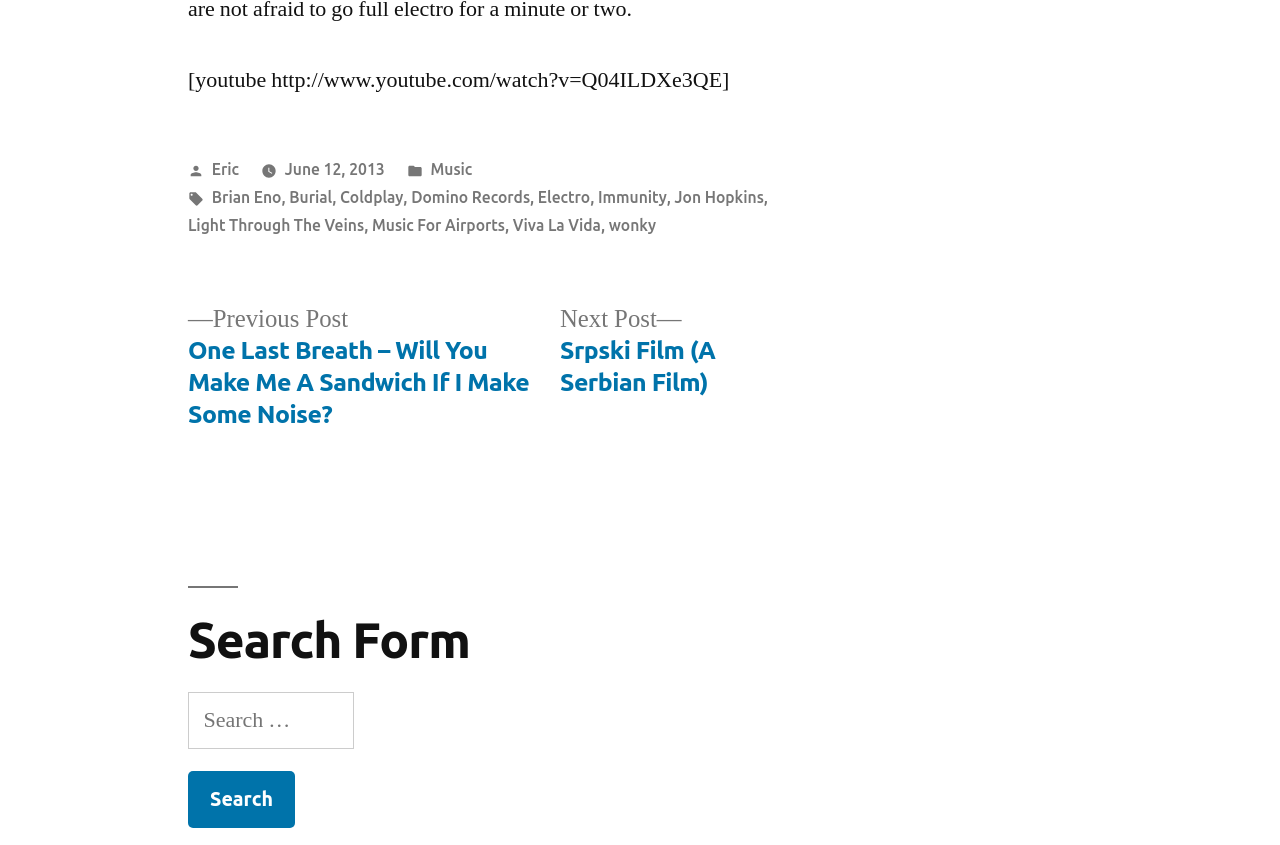Please give a one-word or short phrase response to the following question: 
Who posted the video?

Eric